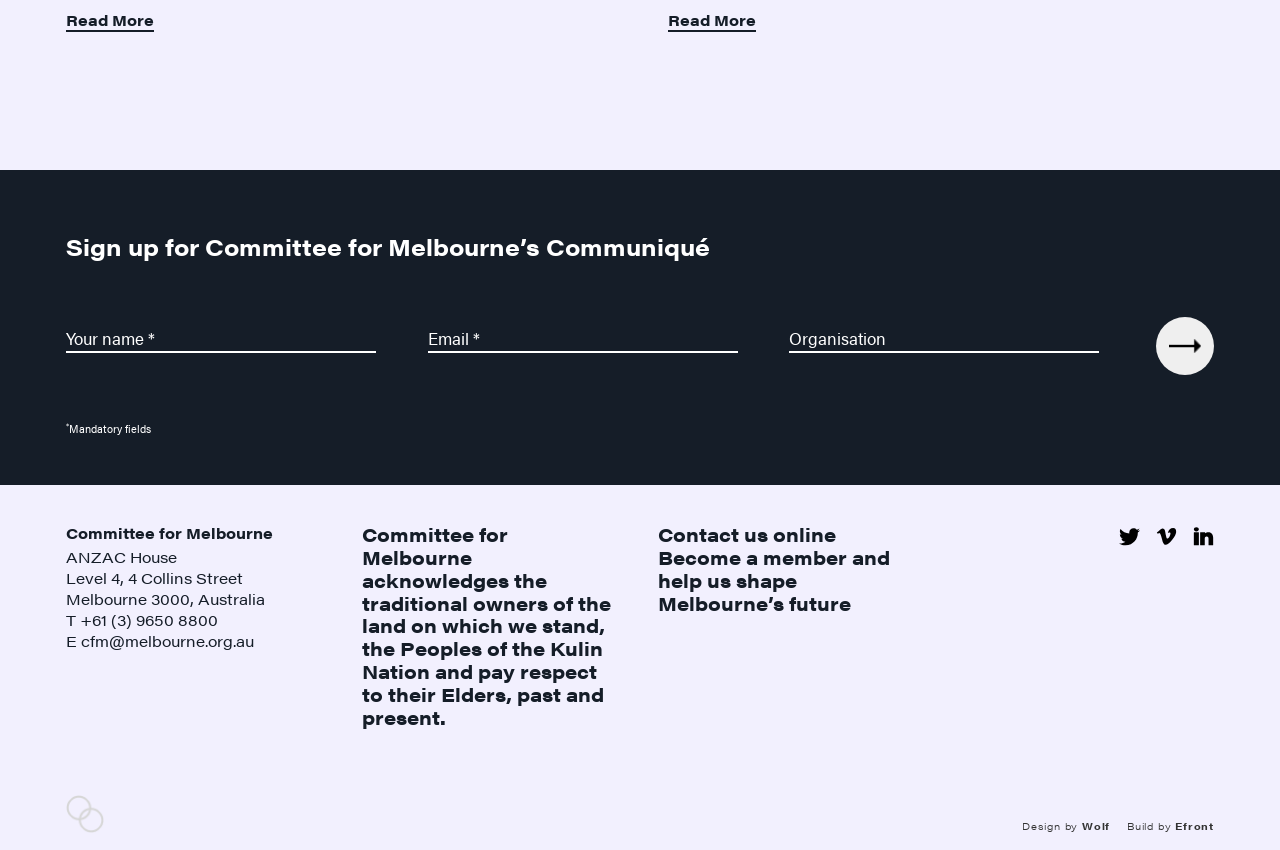Could you specify the bounding box coordinates for the clickable section to complete the following instruction: "Enter text in the first required field"?

[0.052, 0.382, 0.294, 0.415]